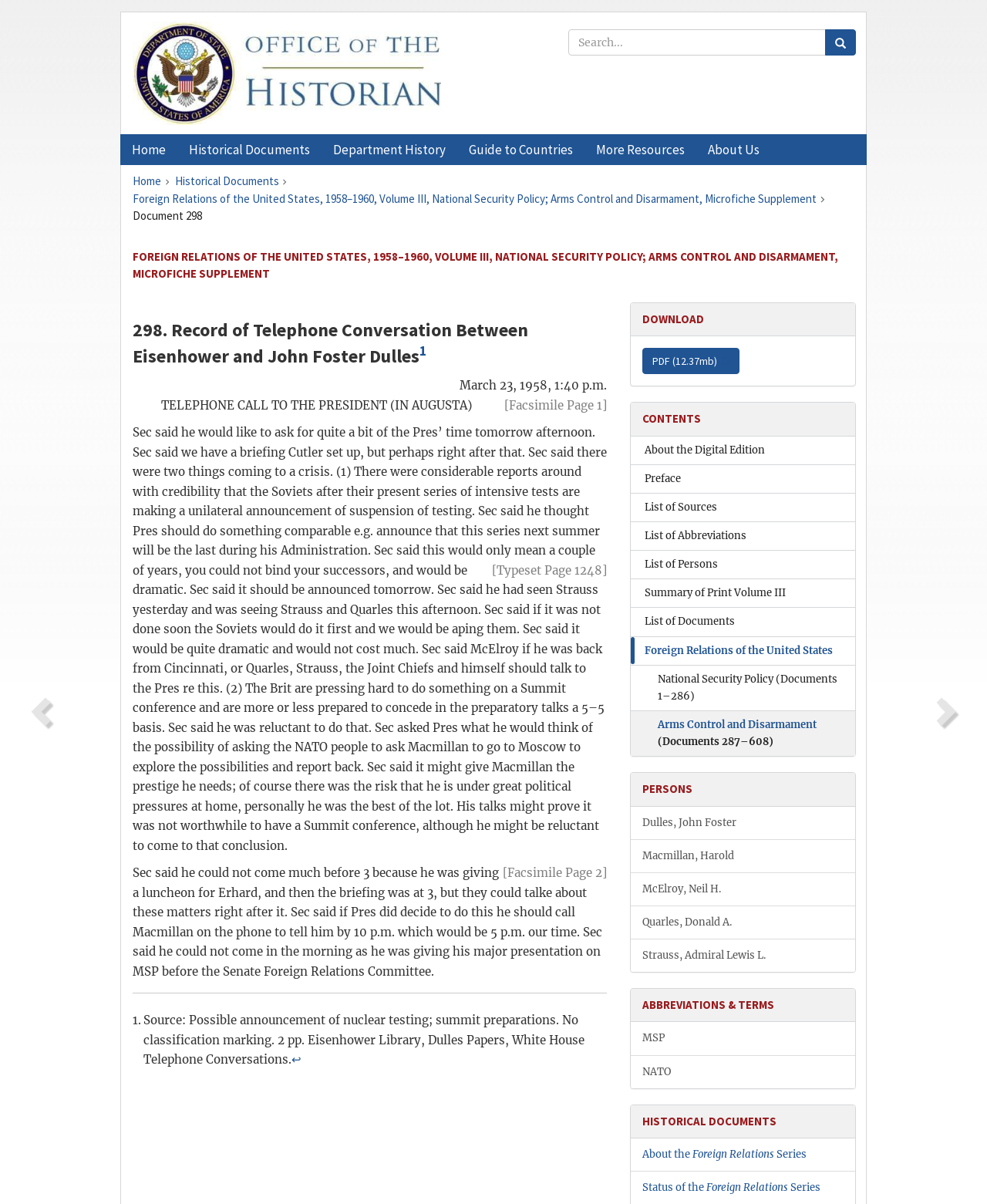Please determine the bounding box of the UI element that matches this description: About the Digital Edition. The coordinates should be given as (top-left x, top-left y, bottom-right x, bottom-right y), with all values between 0 and 1.

[0.639, 0.363, 0.866, 0.386]